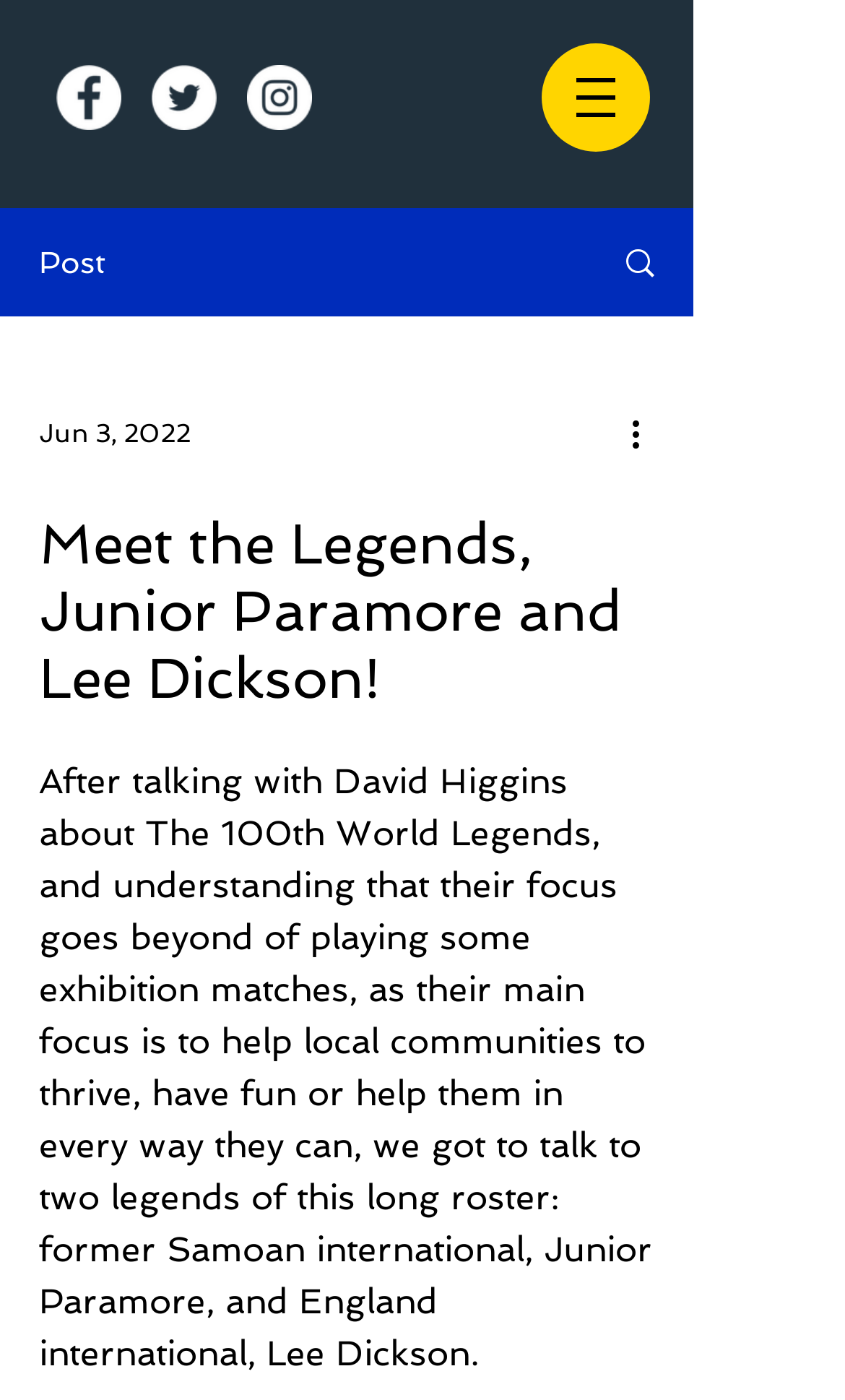Find and provide the bounding box coordinates for the UI element described here: "aria-label="Twitter"". The coordinates should be given as four float numbers between 0 and 1: [left, top, right, bottom].

[0.179, 0.046, 0.256, 0.093]